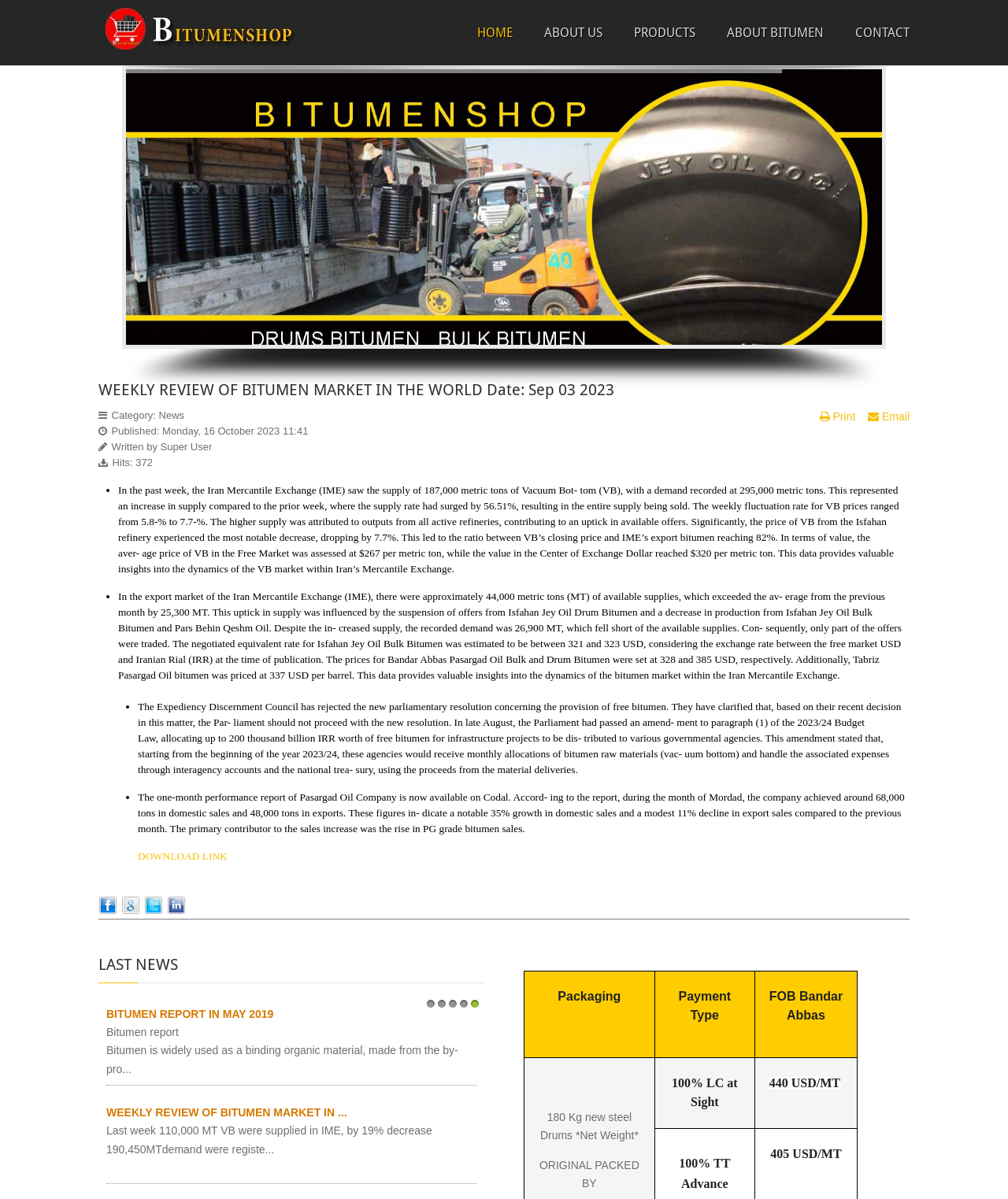Please identify the bounding box coordinates of the element that needs to be clicked to perform the following instruction: "Click on the HOME link".

[0.462, 0.0, 0.52, 0.054]